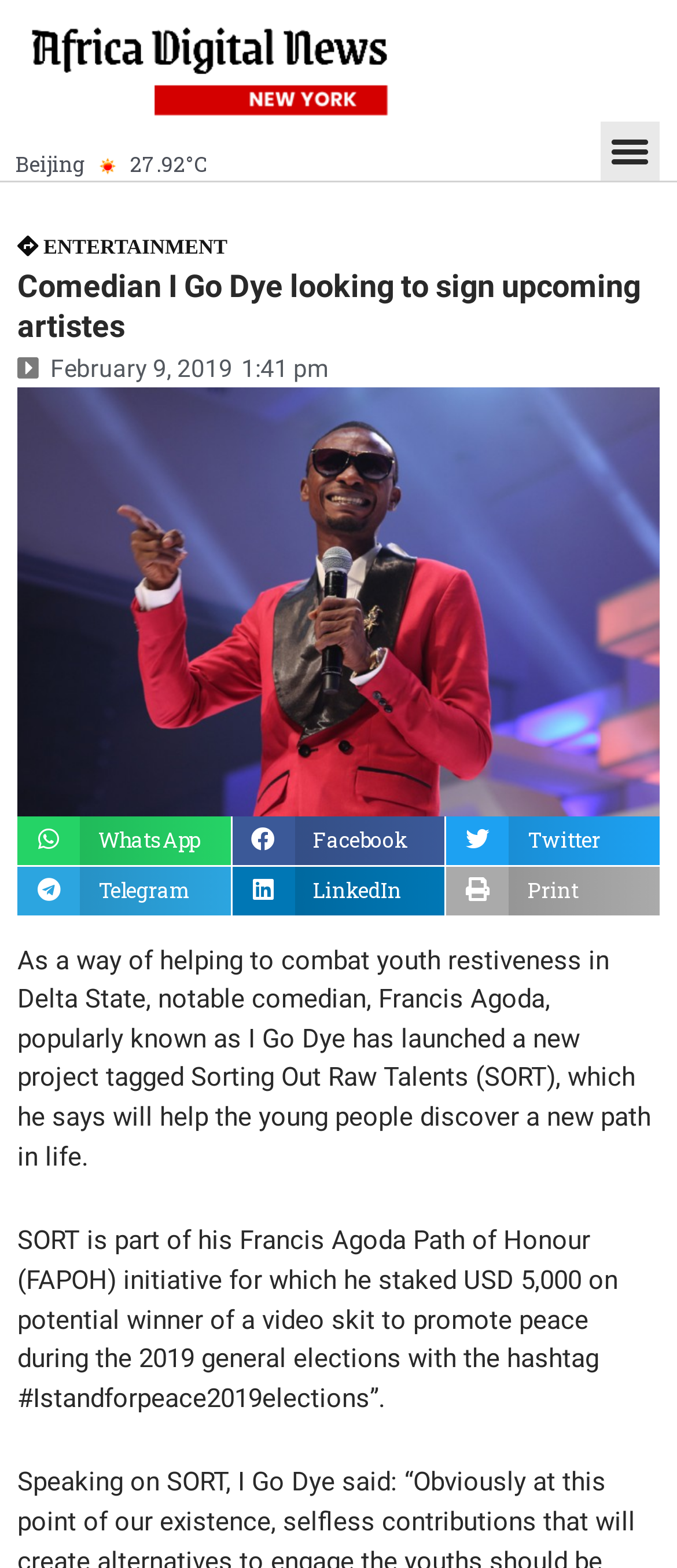Return the bounding box coordinates of the UI element that corresponds to this description: "alt="africa digital news logo"". The coordinates must be given as four float numbers in the range of 0 and 1, [left, top, right, bottom].

[0.026, 0.011, 0.882, 0.081]